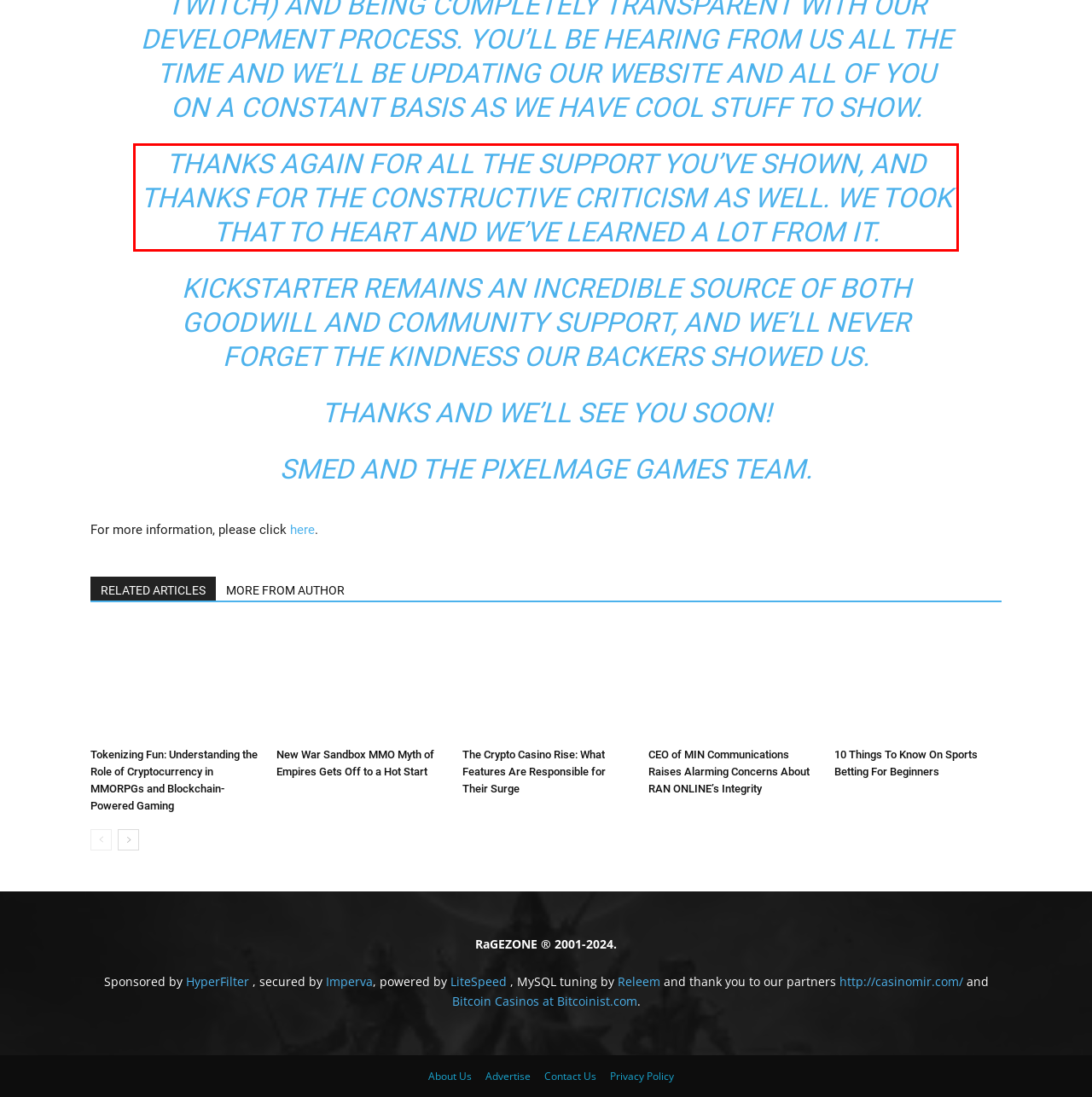You have a webpage screenshot with a red rectangle surrounding a UI element. Extract the text content from within this red bounding box.

THANKS AGAIN FOR ALL THE SUPPORT YOU’VE SHOWN, AND THANKS FOR THE CONSTRUCTIVE CRITICISM AS WELL. WE TOOK THAT TO HEART AND WE’VE LEARNED A LOT FROM IT.